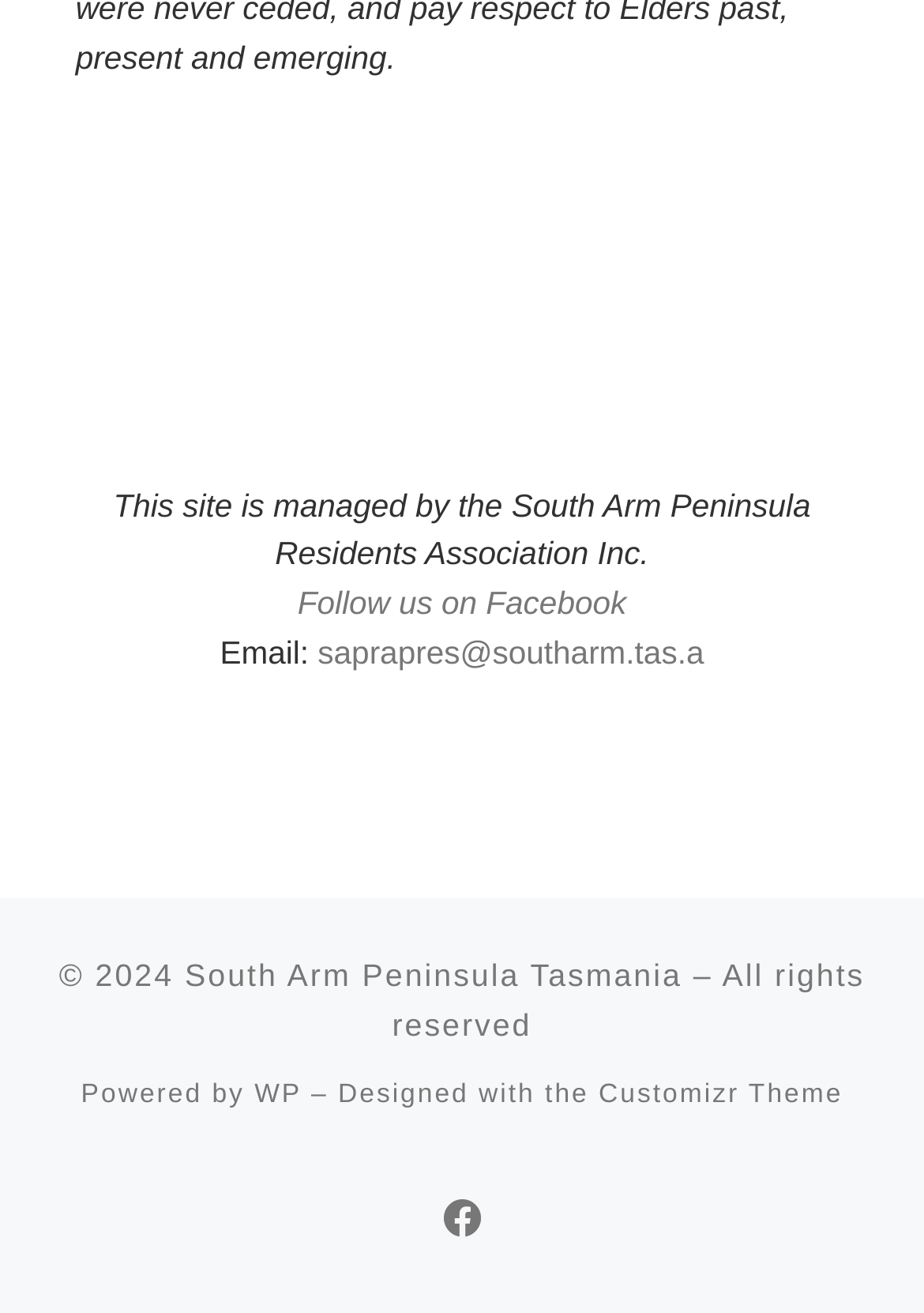What is the name of the organization managing this site?
Please provide a single word or phrase based on the screenshot.

South Arm Peninsula Residents Association Inc.